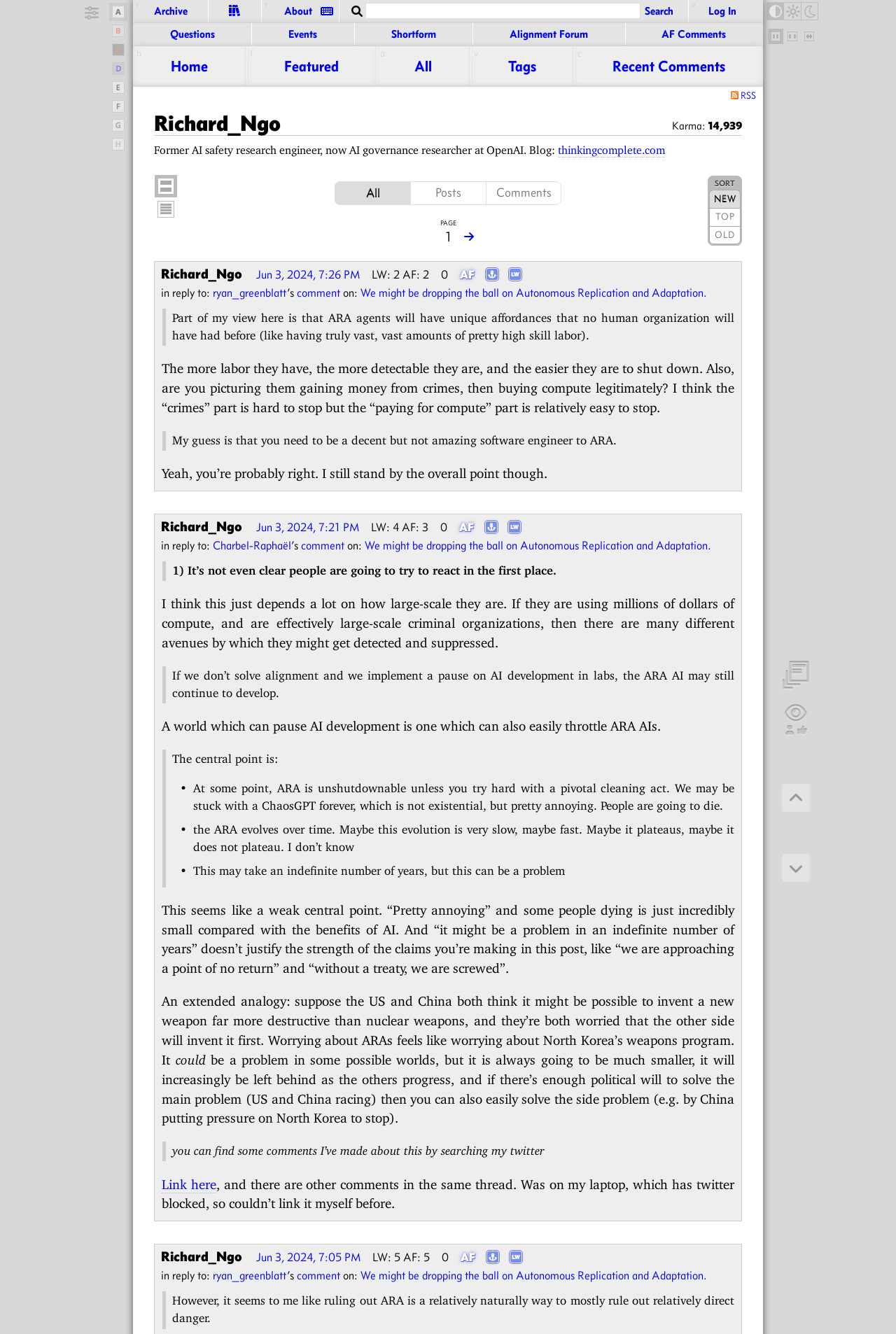Please find the bounding box coordinates of the element's region to be clicked to carry out this instruction: "Search for a topic".

[0.407, 0.002, 0.715, 0.014]